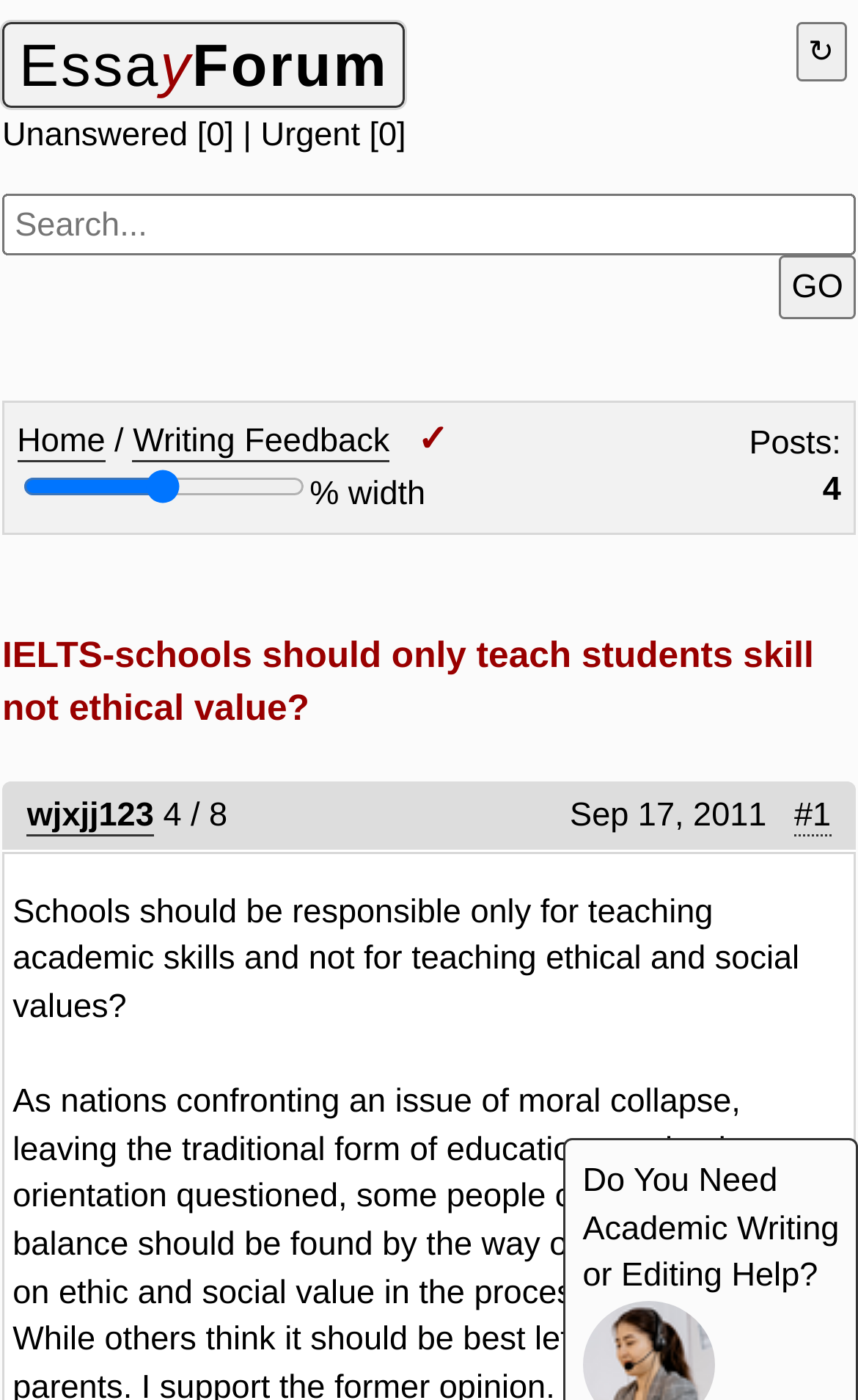Please provide the bounding box coordinates for the element that needs to be clicked to perform the instruction: "Go to the Writing Feedback page". The coordinates must consist of four float numbers between 0 and 1, formatted as [left, top, right, bottom].

[0.155, 0.301, 0.454, 0.329]